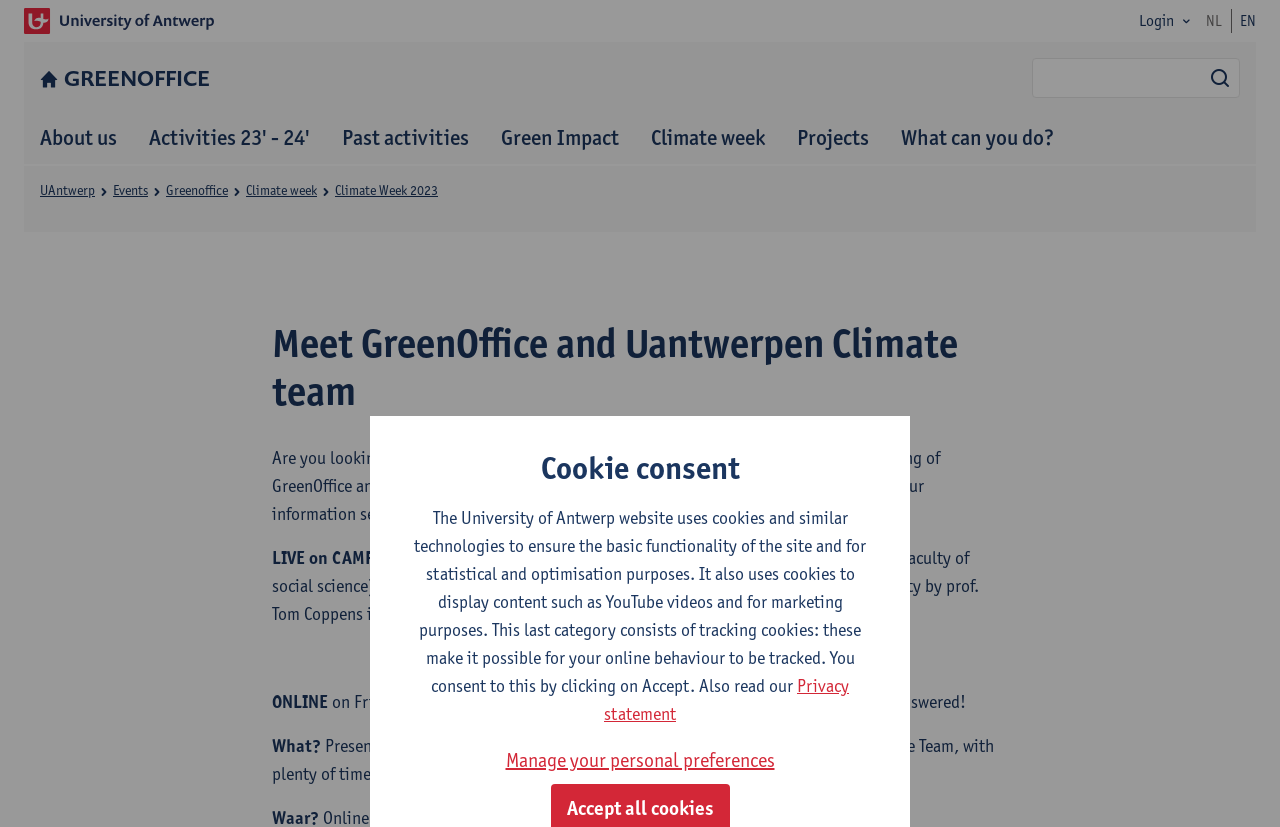Determine the bounding box coordinates for the HTML element mentioned in the following description: "Climate Week 2023". The coordinates should be a list of four floats ranging from 0 to 1, represented as [left, top, right, bottom].

[0.262, 0.22, 0.342, 0.242]